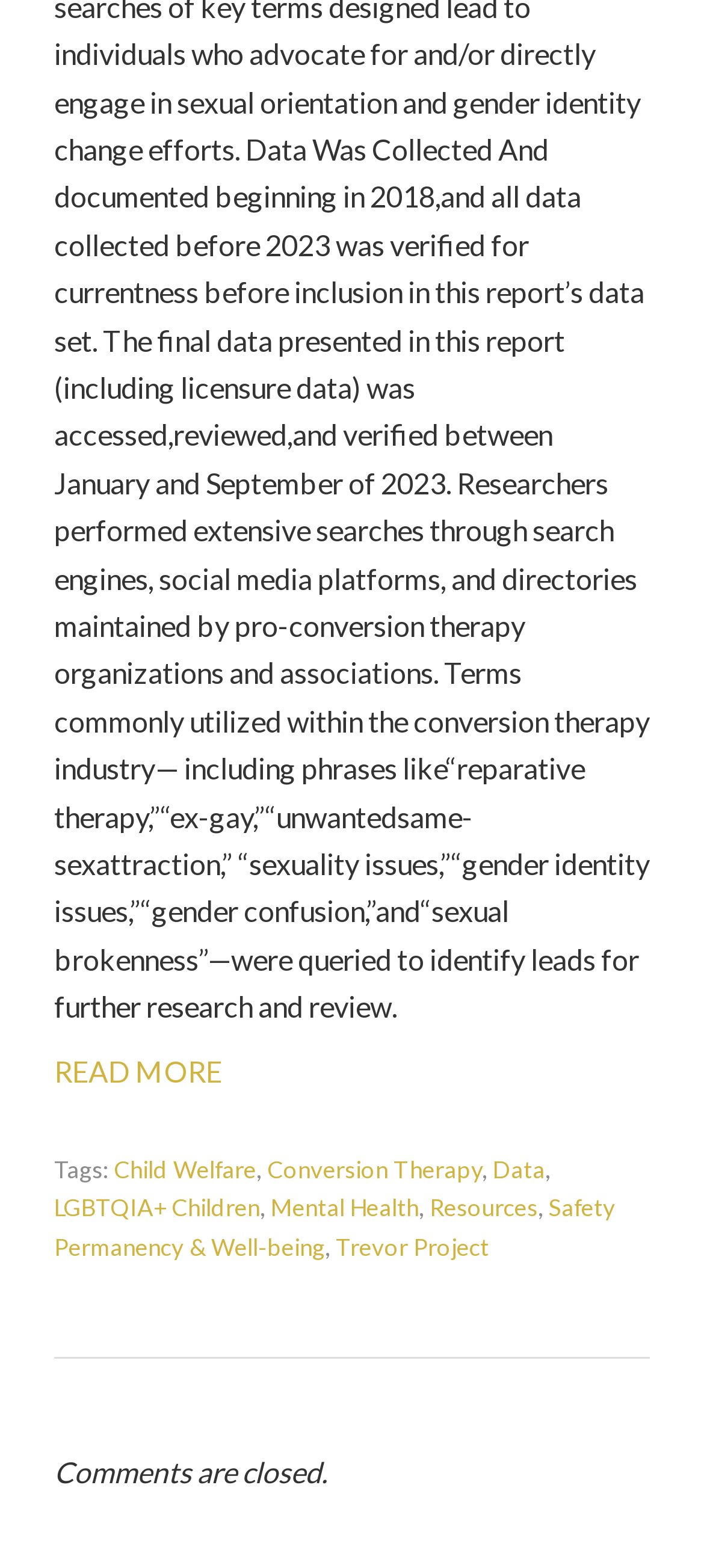What is the last link in the tag list?
Based on the image, respond with a single word or phrase.

Trevor Project